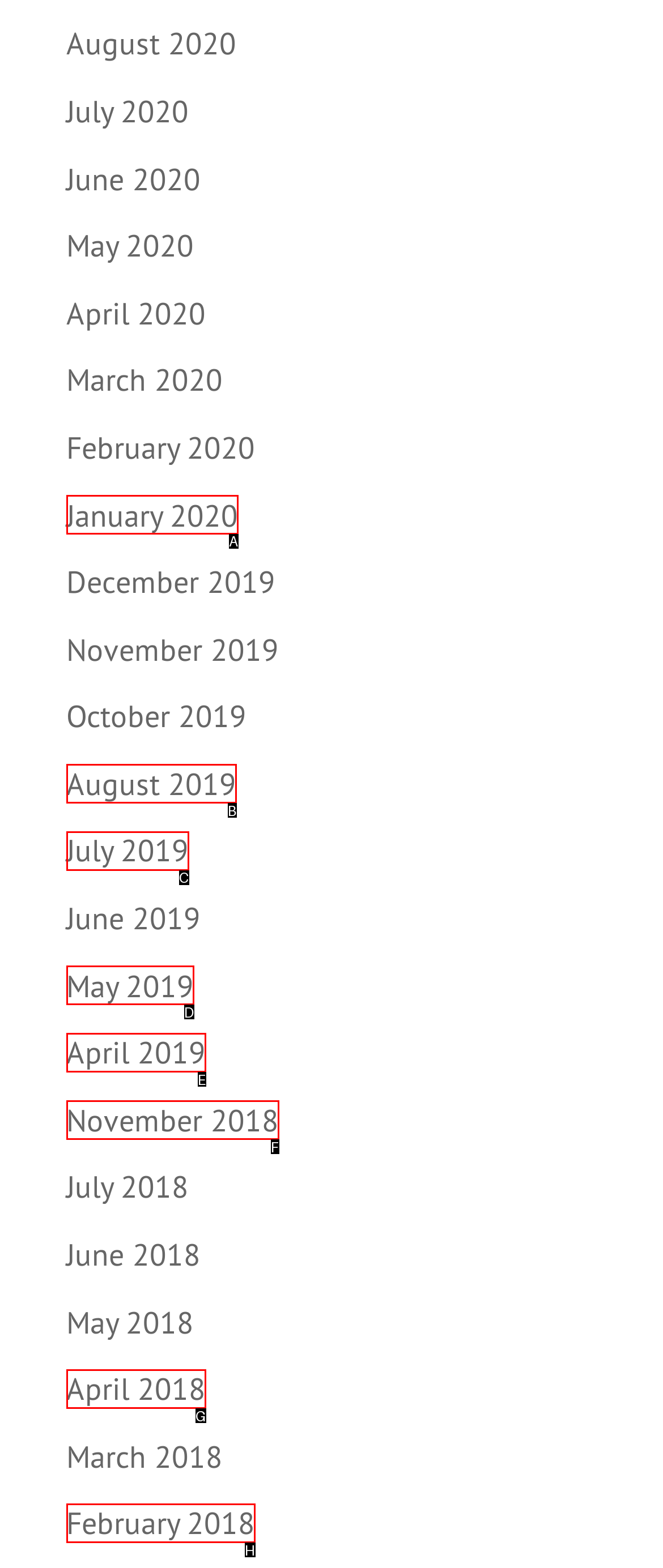Determine the letter of the element you should click to carry out the task: check February 2018
Answer with the letter from the given choices.

H